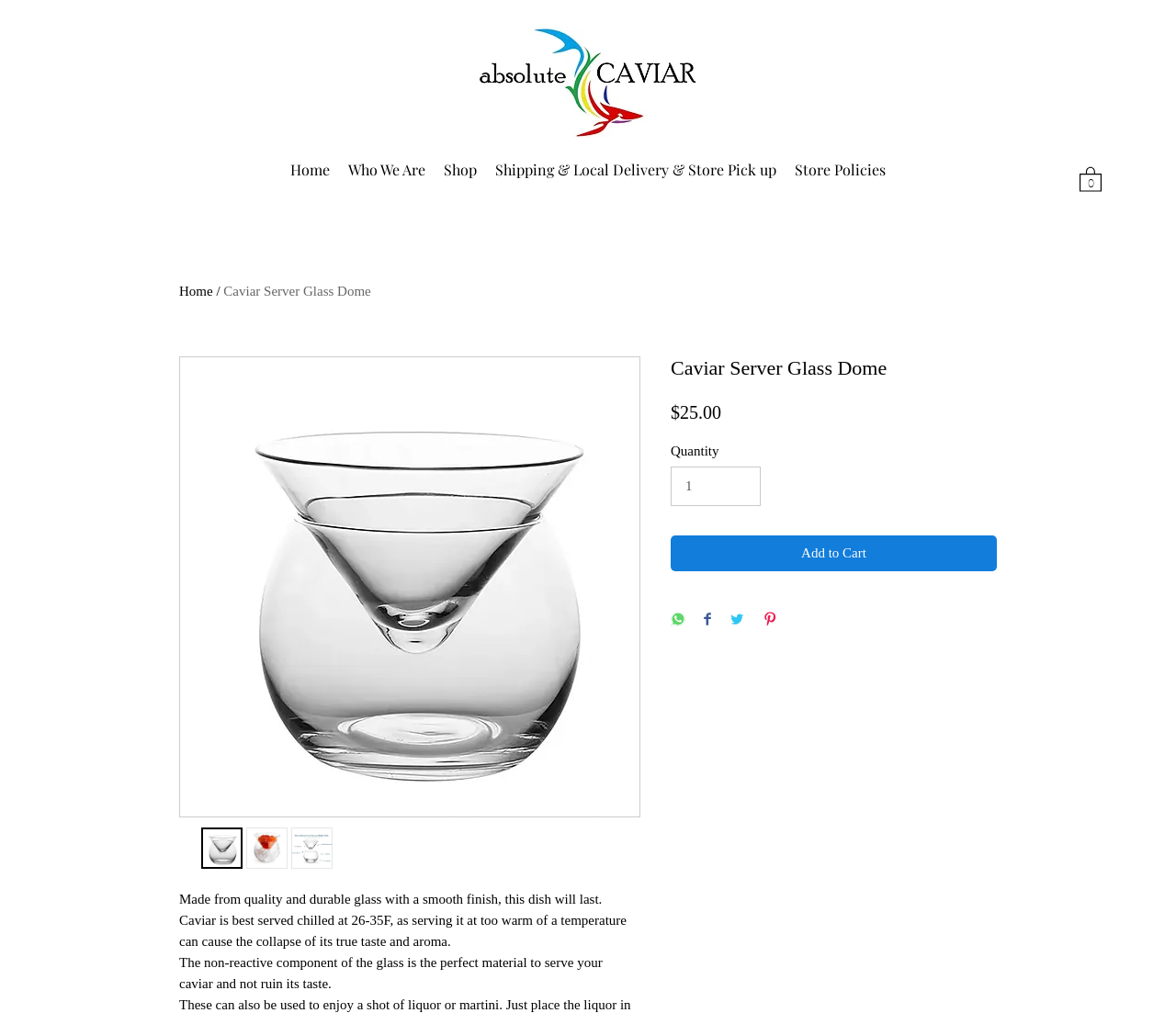Use a single word or phrase to answer the following:
What is the recommended temperature range for serving caviar?

26-35F